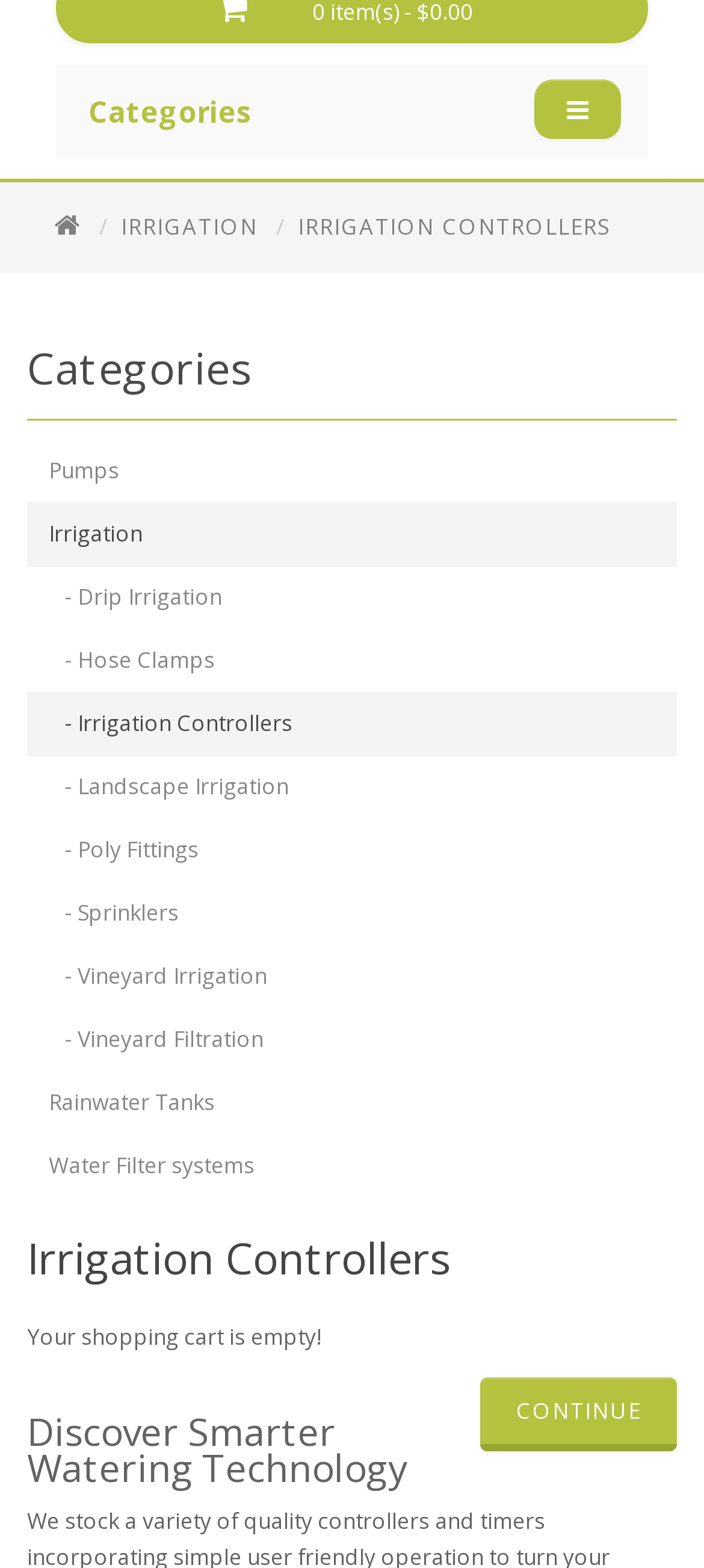Given the description "- Vineyard Filtration", determine the bounding box of the corresponding UI element.

[0.038, 0.643, 0.962, 0.684]